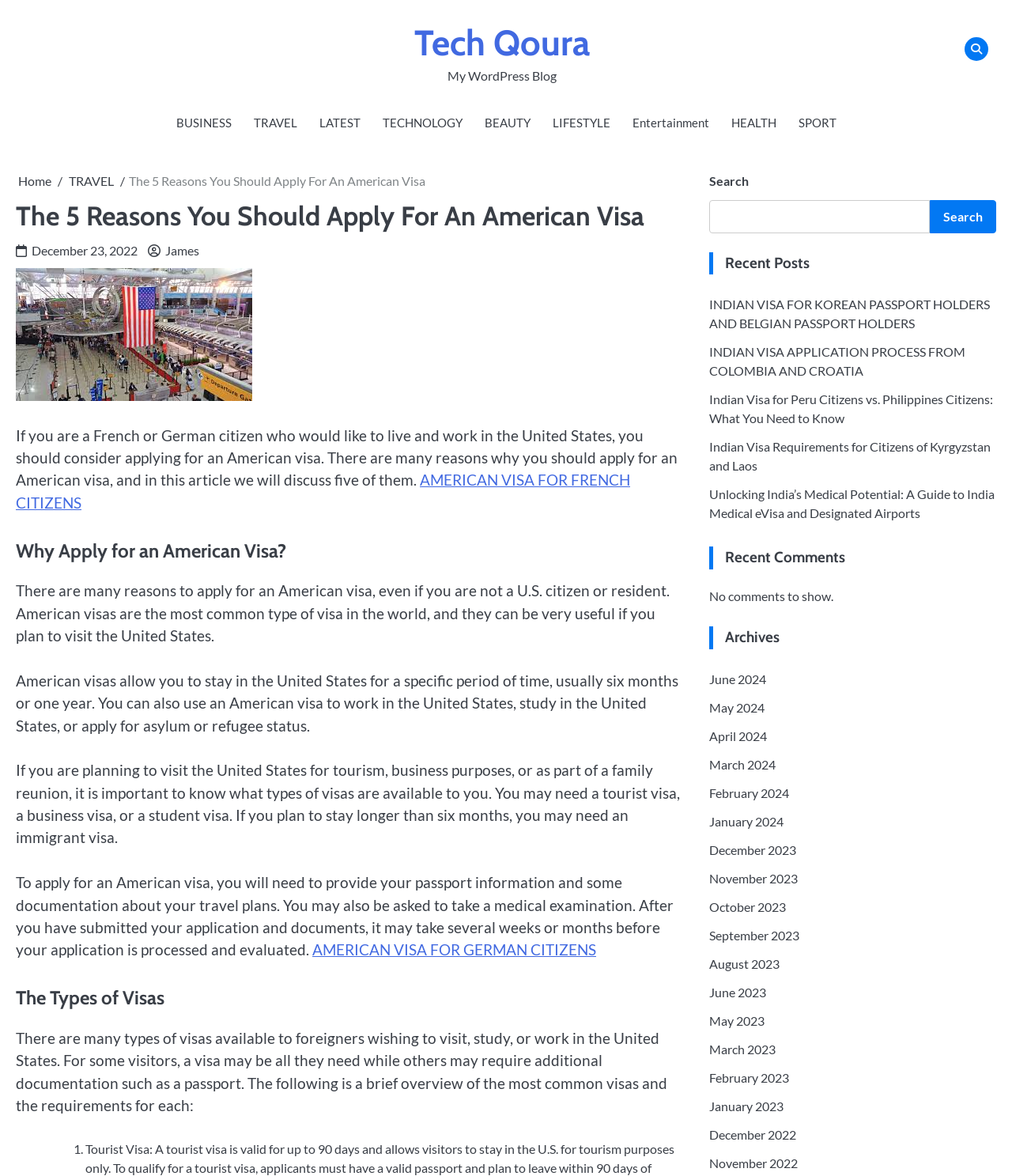What is required to apply for an American visa?
Answer the question with a single word or phrase, referring to the image.

Passport information and documentation